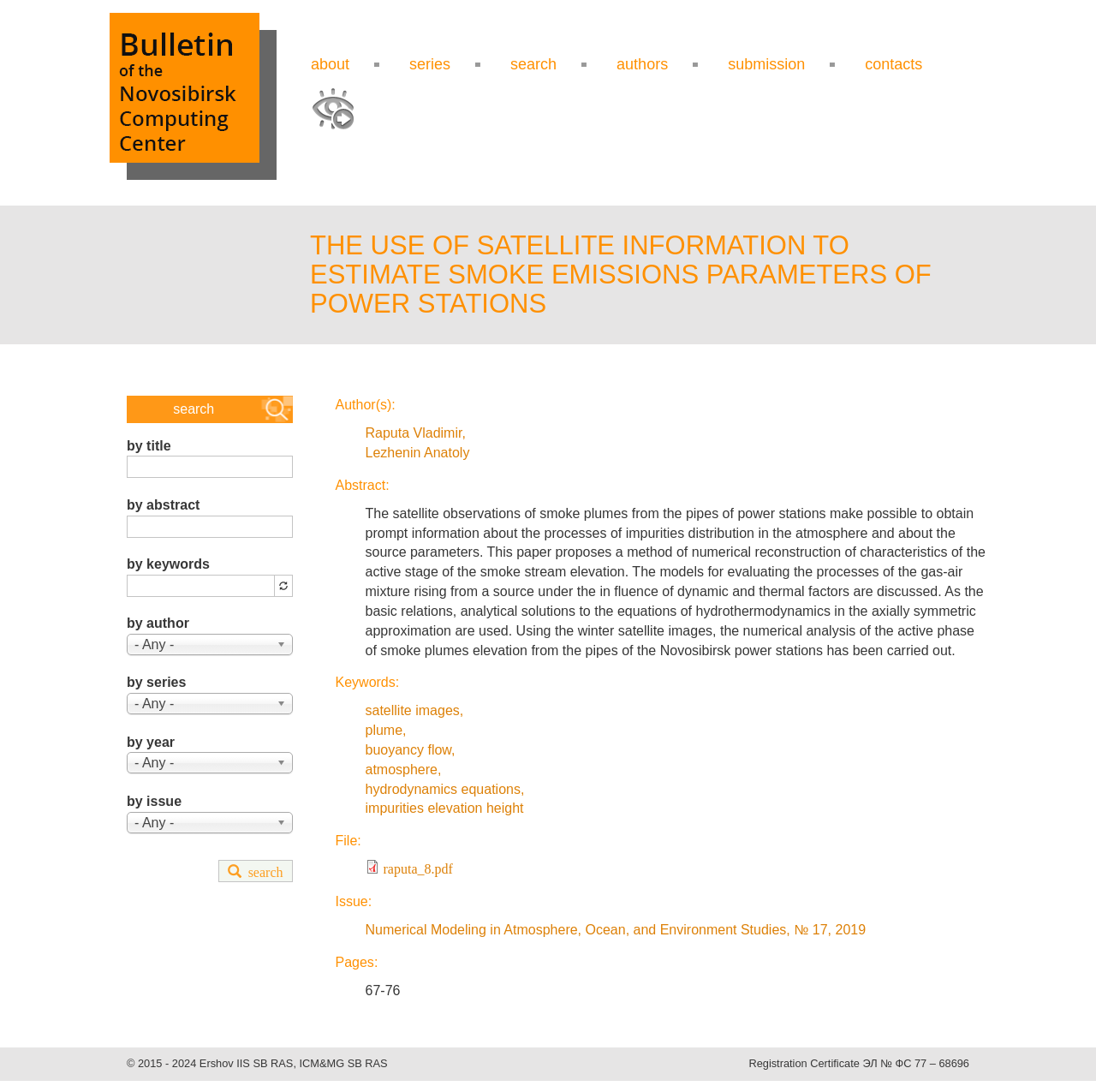Select the bounding box coordinates of the element I need to click to carry out the following instruction: "Search by title".

[0.116, 0.401, 0.156, 0.415]